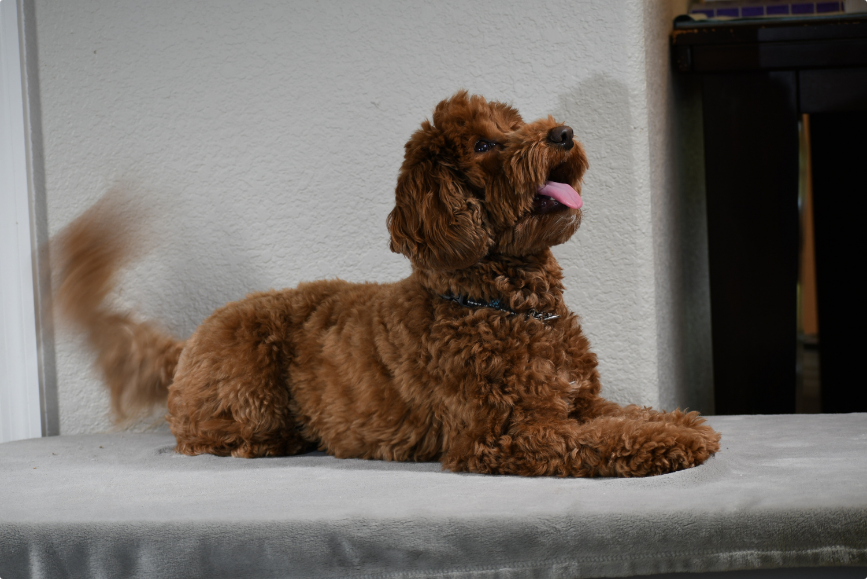What is the color of the dog's coat?
Based on the screenshot, provide a one-word or short-phrase response.

Brown